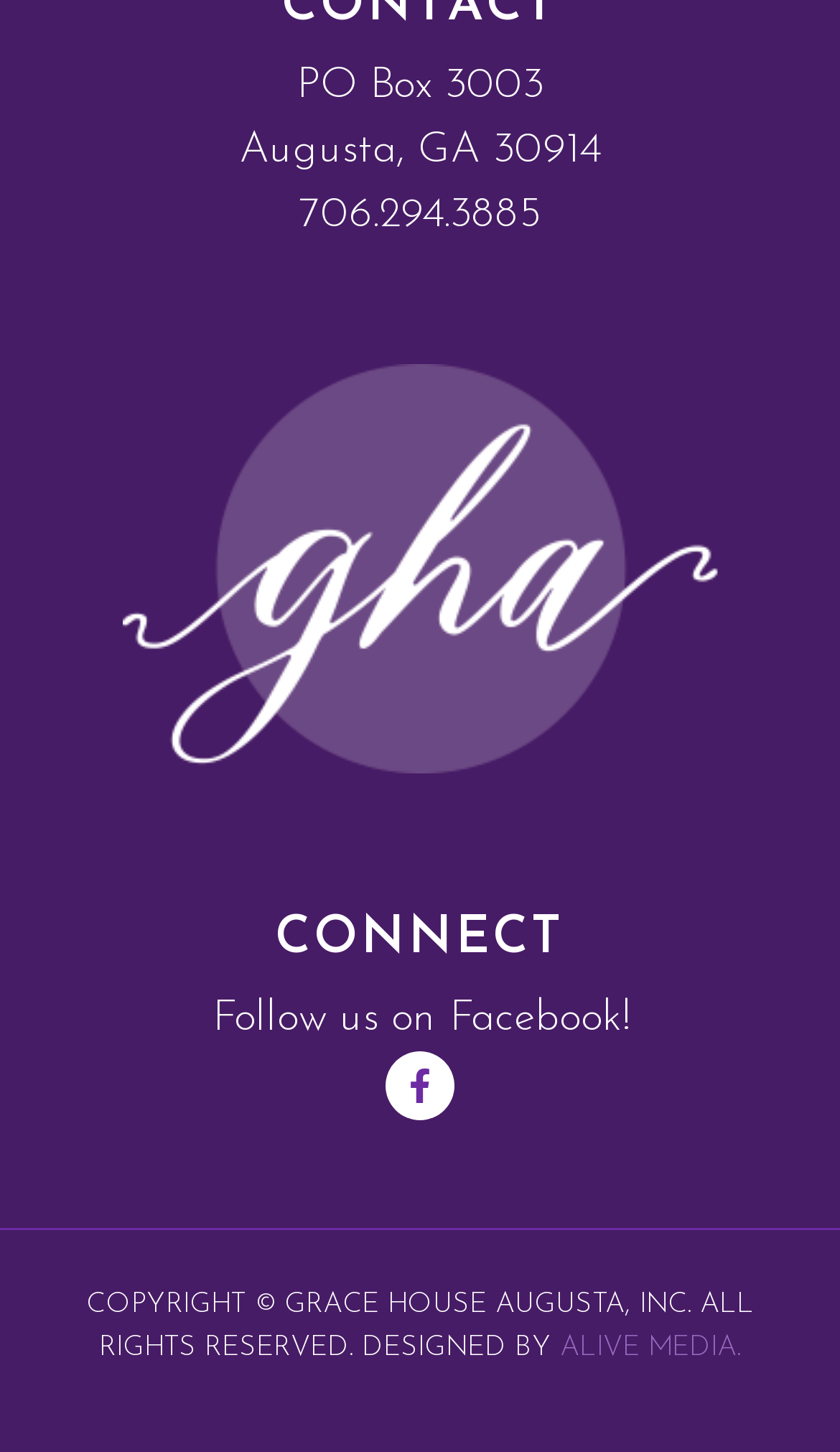Bounding box coordinates should be in the format (top-left x, top-left y, bottom-right x, bottom-right y) and all values should be floating point numbers between 0 and 1. Determine the bounding box coordinate for the UI element described as: Facebook-f

[0.459, 0.724, 0.541, 0.772]